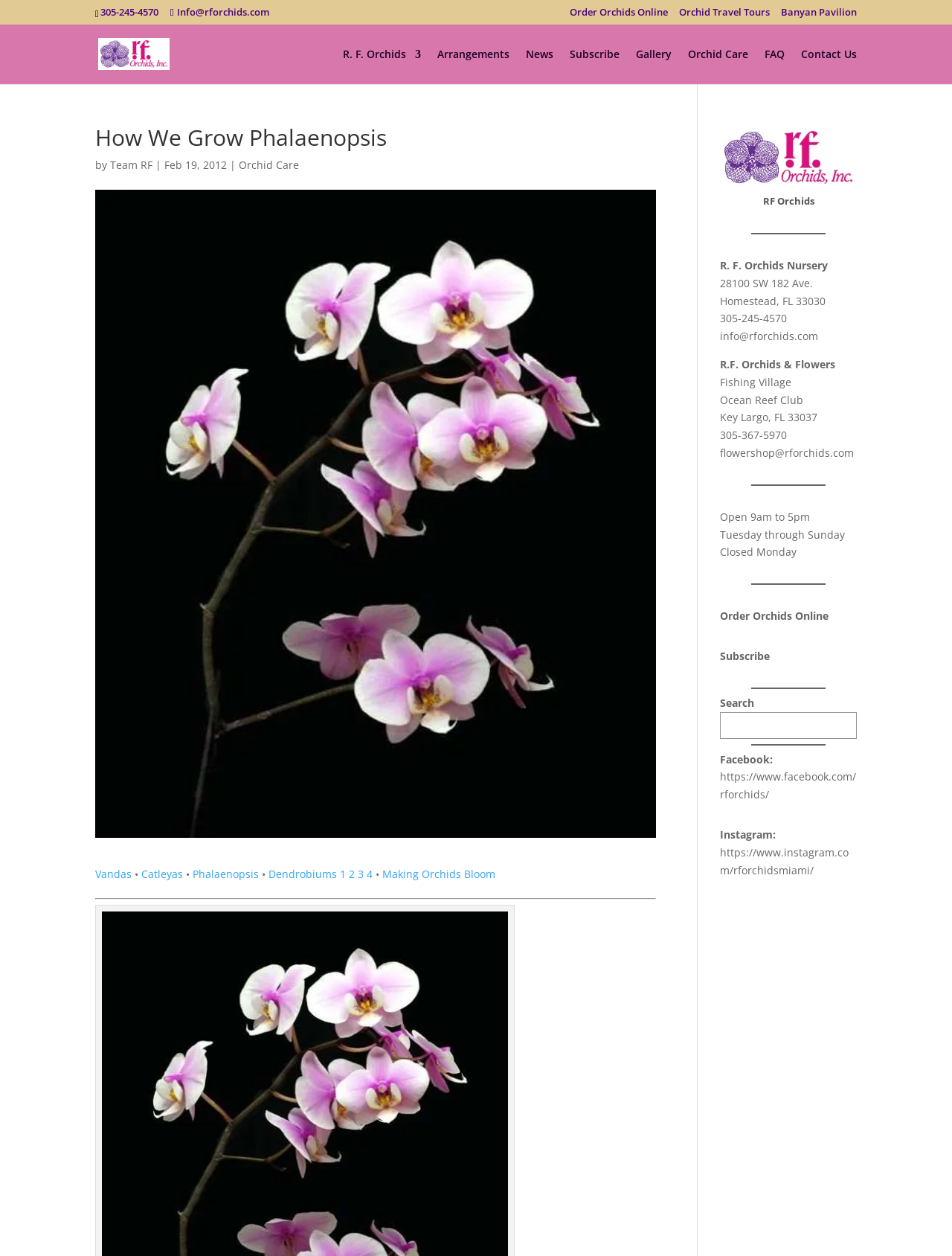What is the address of R. F. Orchids Nursery?
Analyze the image and provide a thorough answer to the question.

I found the address by scrolling down to the middle section of the webpage, where the nursery's information is displayed. The address is listed as 28100 SW 182 Ave., Homestead, FL 33030.